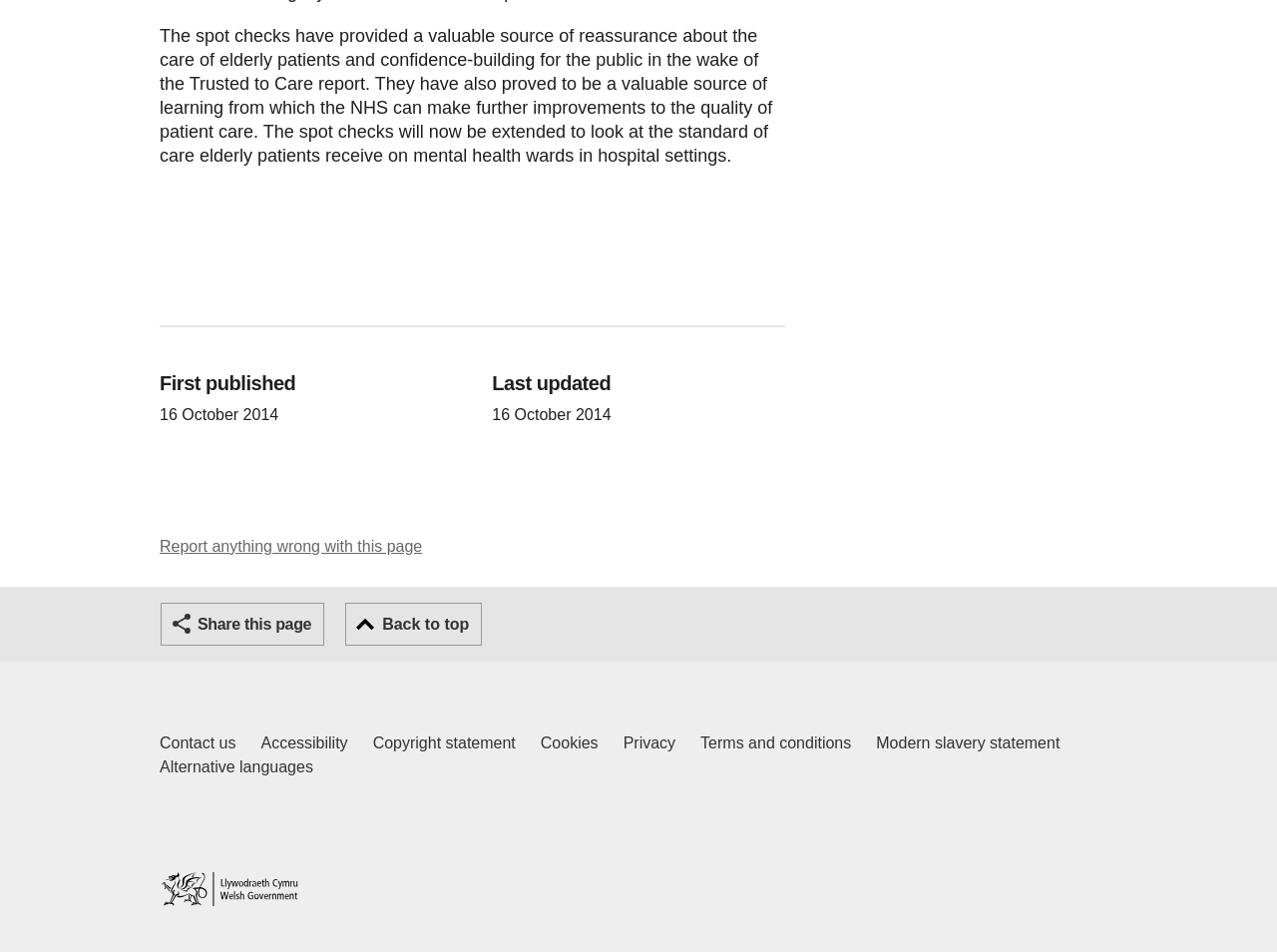Please identify the bounding box coordinates of the clickable region that I should interact with to perform the following instruction: "Go back to top". The coordinates should be expressed as four float numbers between 0 and 1, i.e., [left, top, right, bottom].

[0.27, 0.633, 0.378, 0.678]